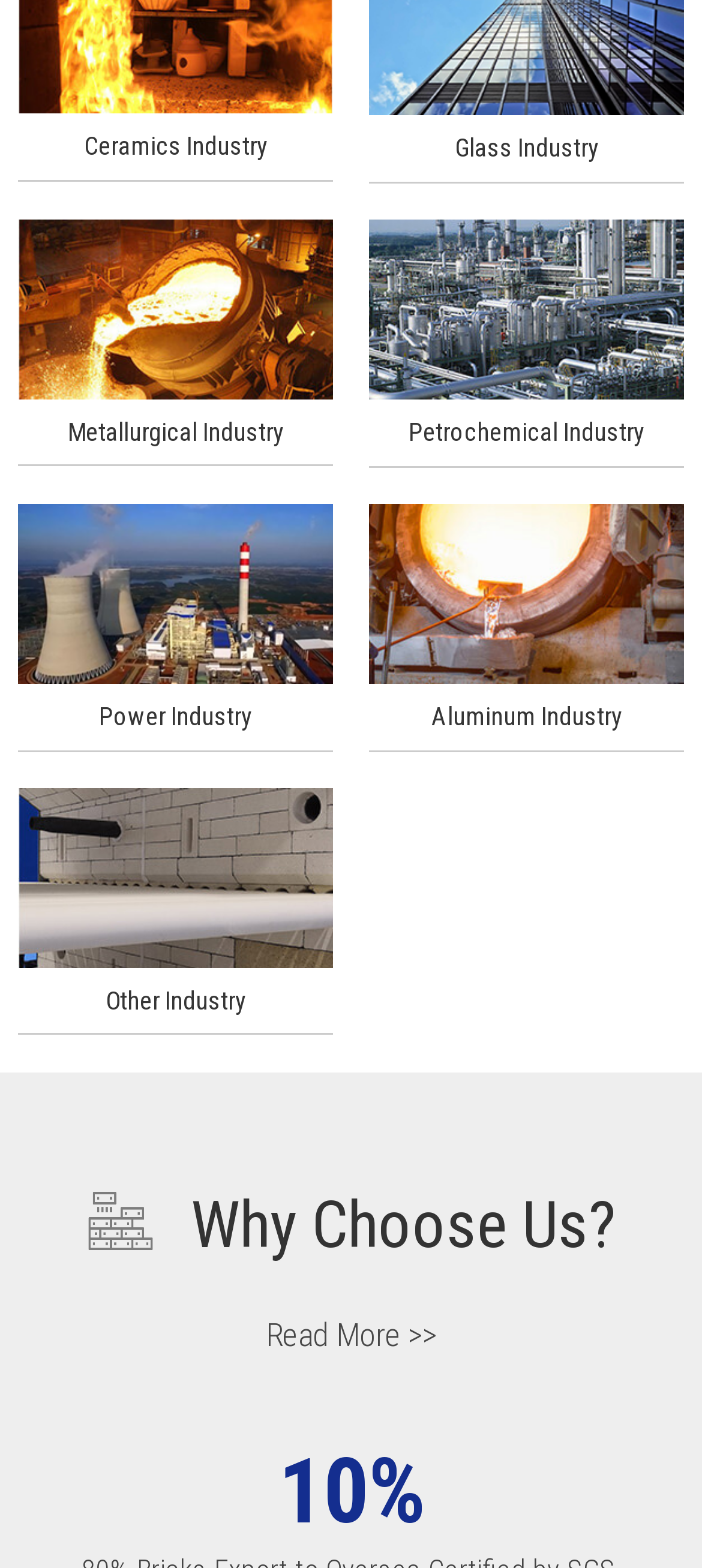Please provide a short answer using a single word or phrase for the question:
How many industries are listed?

6